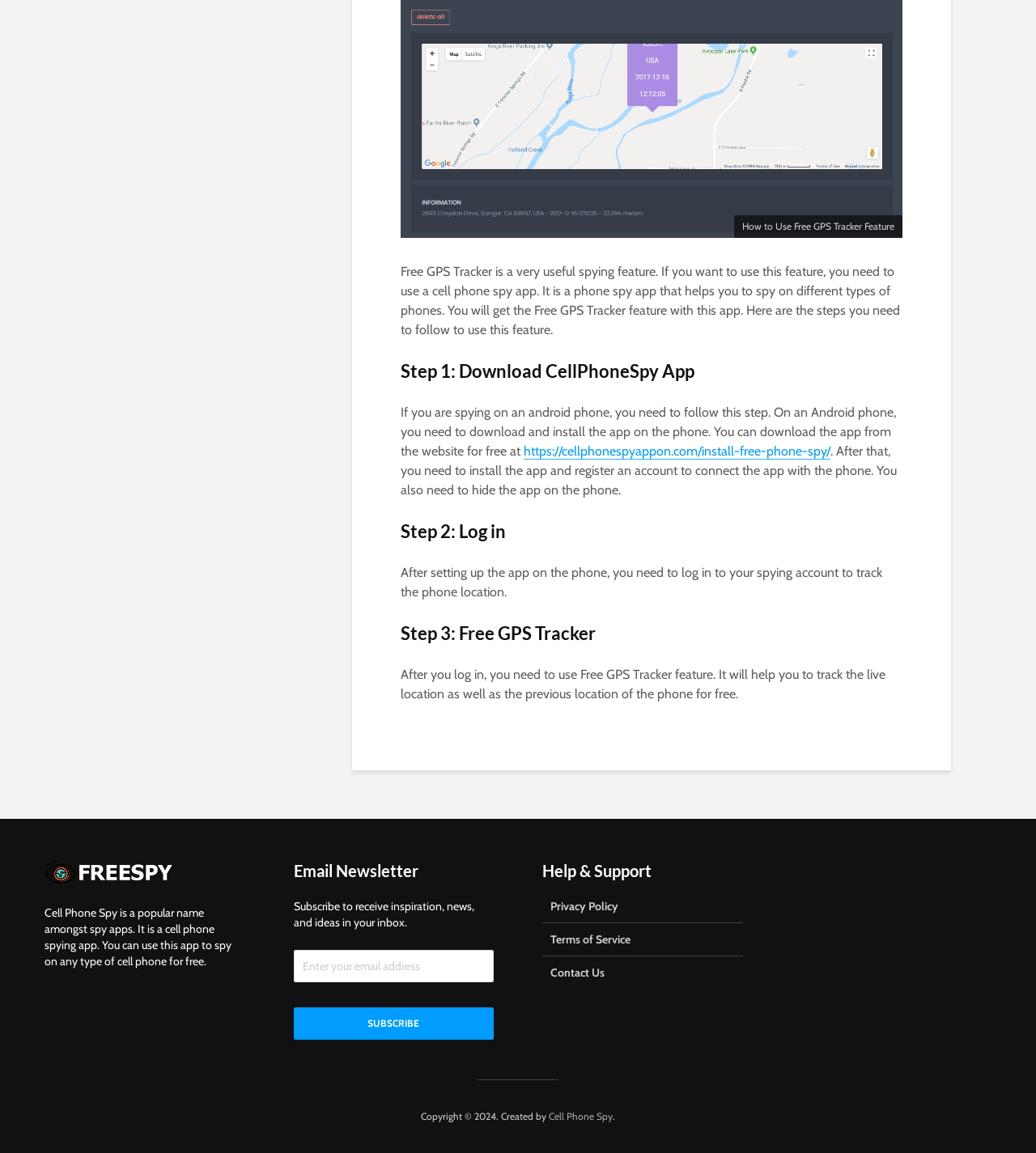Provide the bounding box coordinates in the format (top-left x, top-left y, bottom-right x, bottom-right y). All values are floating point numbers between 0 and 1. Determine the bounding box coordinate of the UI element described as: Emily Olague

None